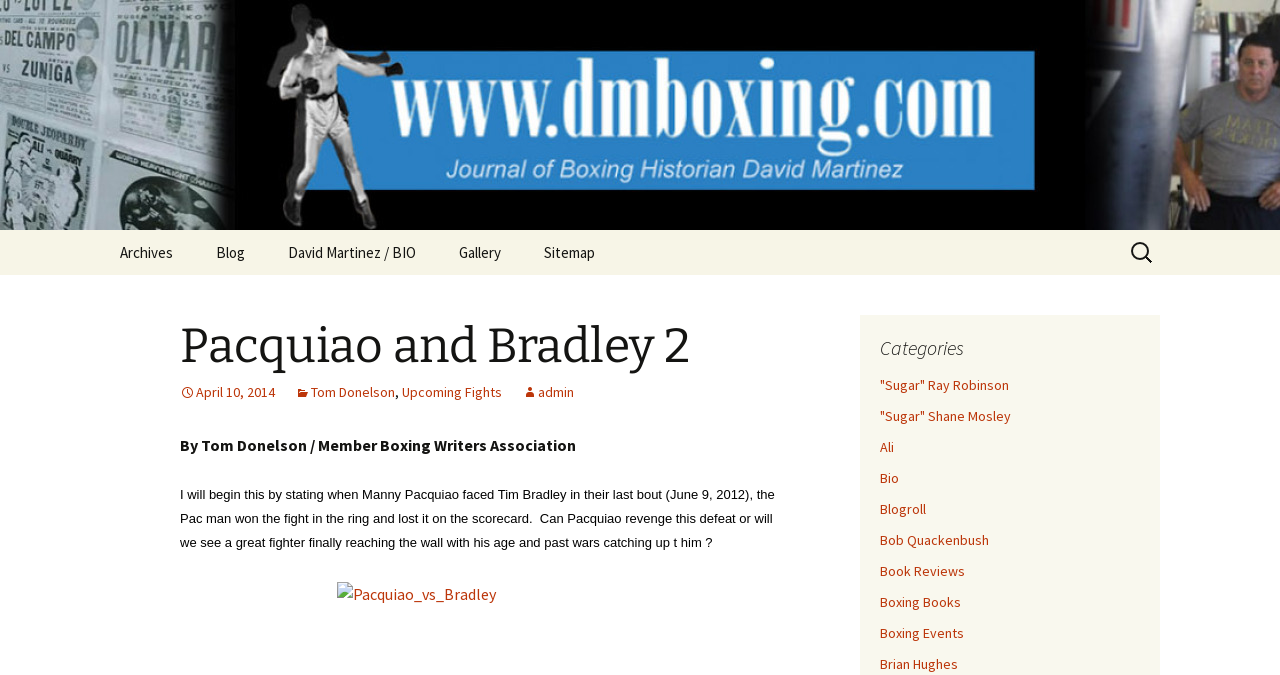Locate the bounding box coordinates of the clickable region to complete the following instruction: "View the Gallery."

[0.343, 0.341, 0.407, 0.407]